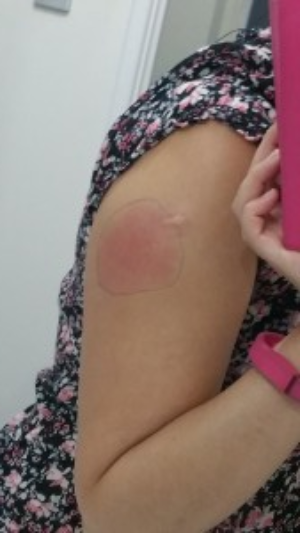Using the details from the image, please elaborate on the following question: What is the size of the red lump?

The caption explicitly states that the lump is about the size of a mug's bottom, which provides a clear indication of its size. This information is useful in understanding the severity of the reaction to the vaccine.